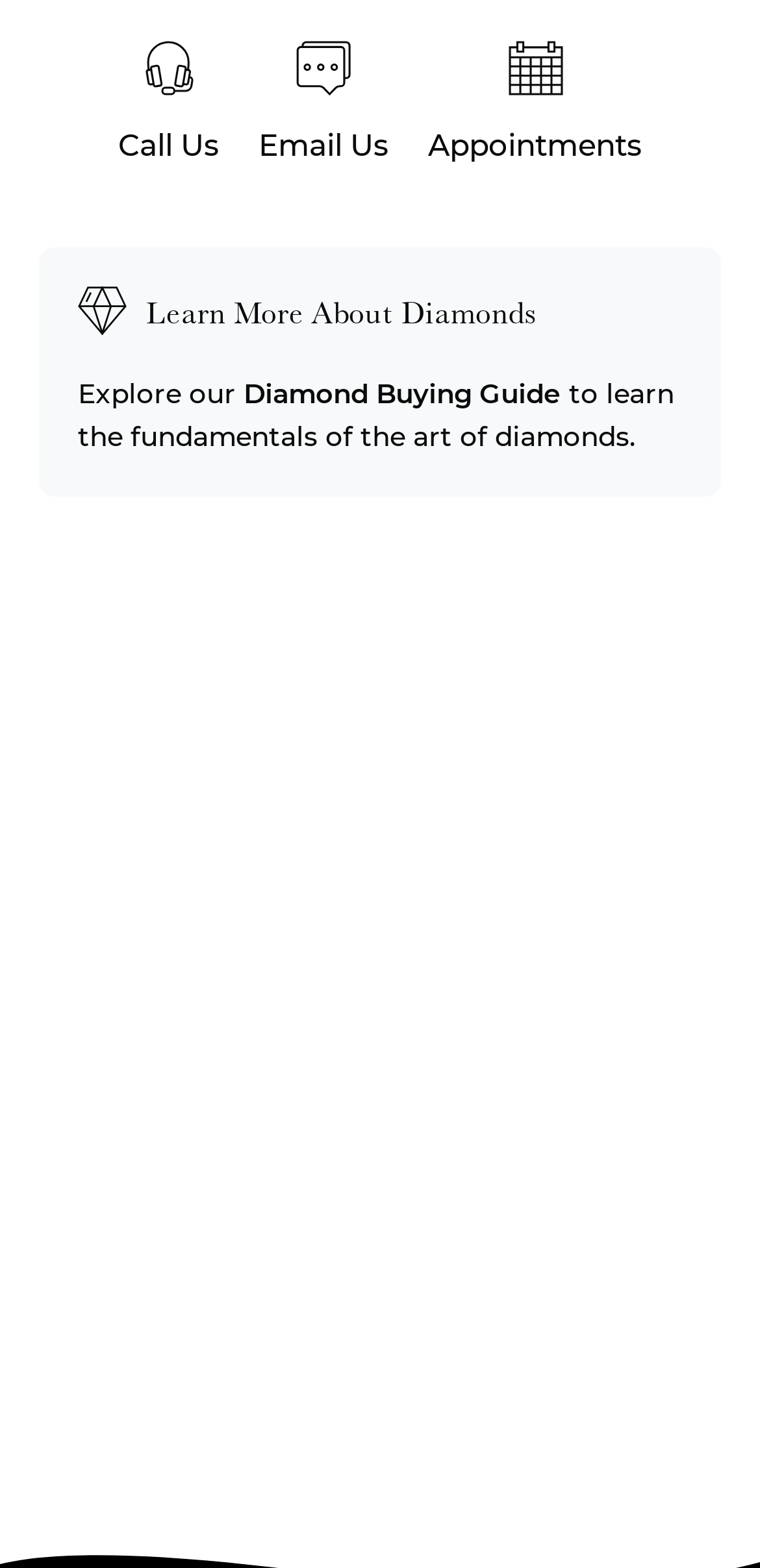Based on the element description Diamond Pave Safety Pin Necklace, identify the bounding box coordinates for the UI element. The coordinates should be in the format (top-left x, top-left y, bottom-right x, bottom-right y) and within the 0 to 1 range.

[0.051, 0.872, 0.897, 0.893]